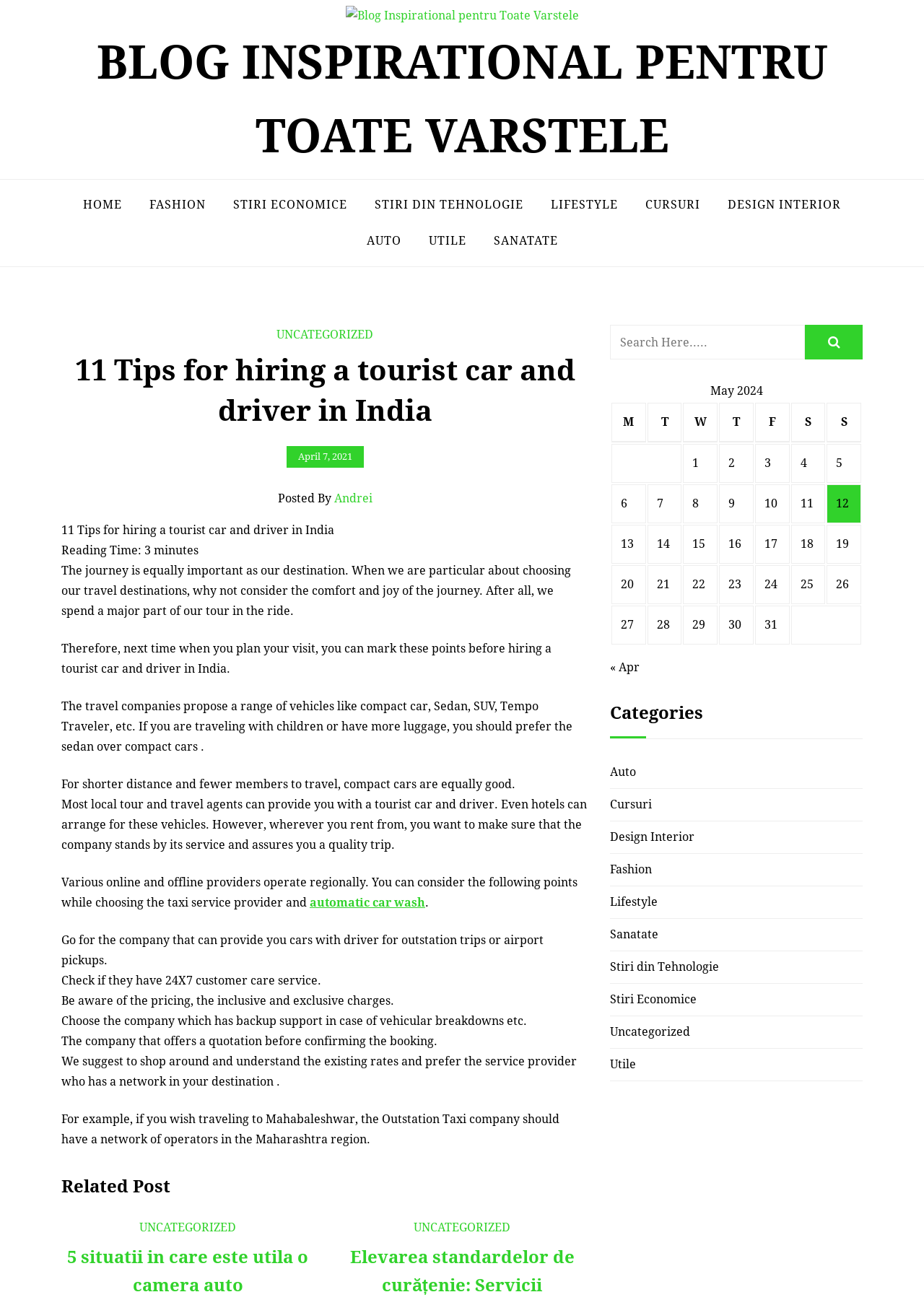Please mark the clickable region by giving the bounding box coordinates needed to complete this instruction: "Click on the 'HOME' link".

[0.077, 0.143, 0.145, 0.171]